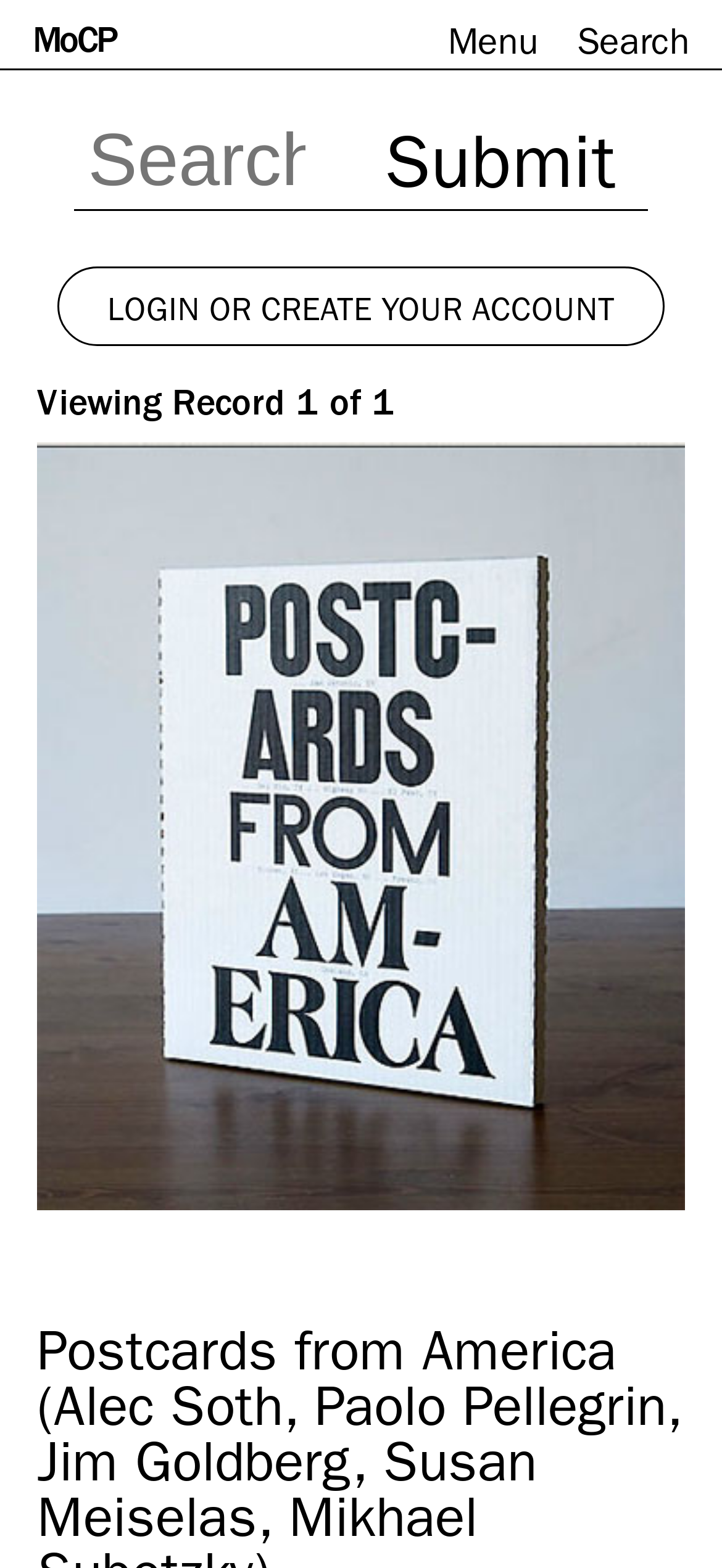Please predict the bounding box coordinates (top-left x, top-left y, bottom-right x, bottom-right y) for the UI element in the screenshot that fits the description: Close Menu

[0.601, 0.008, 0.765, 0.037]